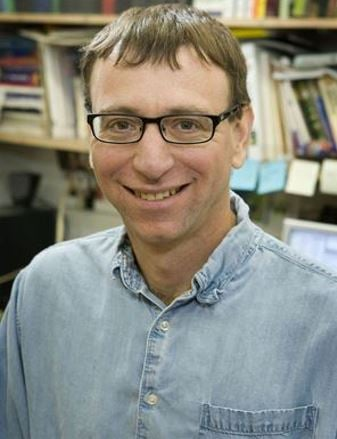Capture every detail in the image and describe it fully.

The image features Prof. Daniel Blumstein, a prominent researcher known for his work on animal behavior and the effects of human interaction on wildlife. He is smiling and wearing glasses, dressed in a denim shirt, amidst a backdrop of books and research materials, which indicates a scholarly environment. Prof. Blumstein's research highlights how regular contact with humans can alter animal behavior, leading to decreased fearfulness. He discusses significant implications of these behavioral changes, particularly concerning the increased risks faced by animals when their bolder tendencies might influence their interactions with real predators. His insights emphasize the relationships between urbanization, domestication, and ecotourism in shaping these dynamics in wildlife.